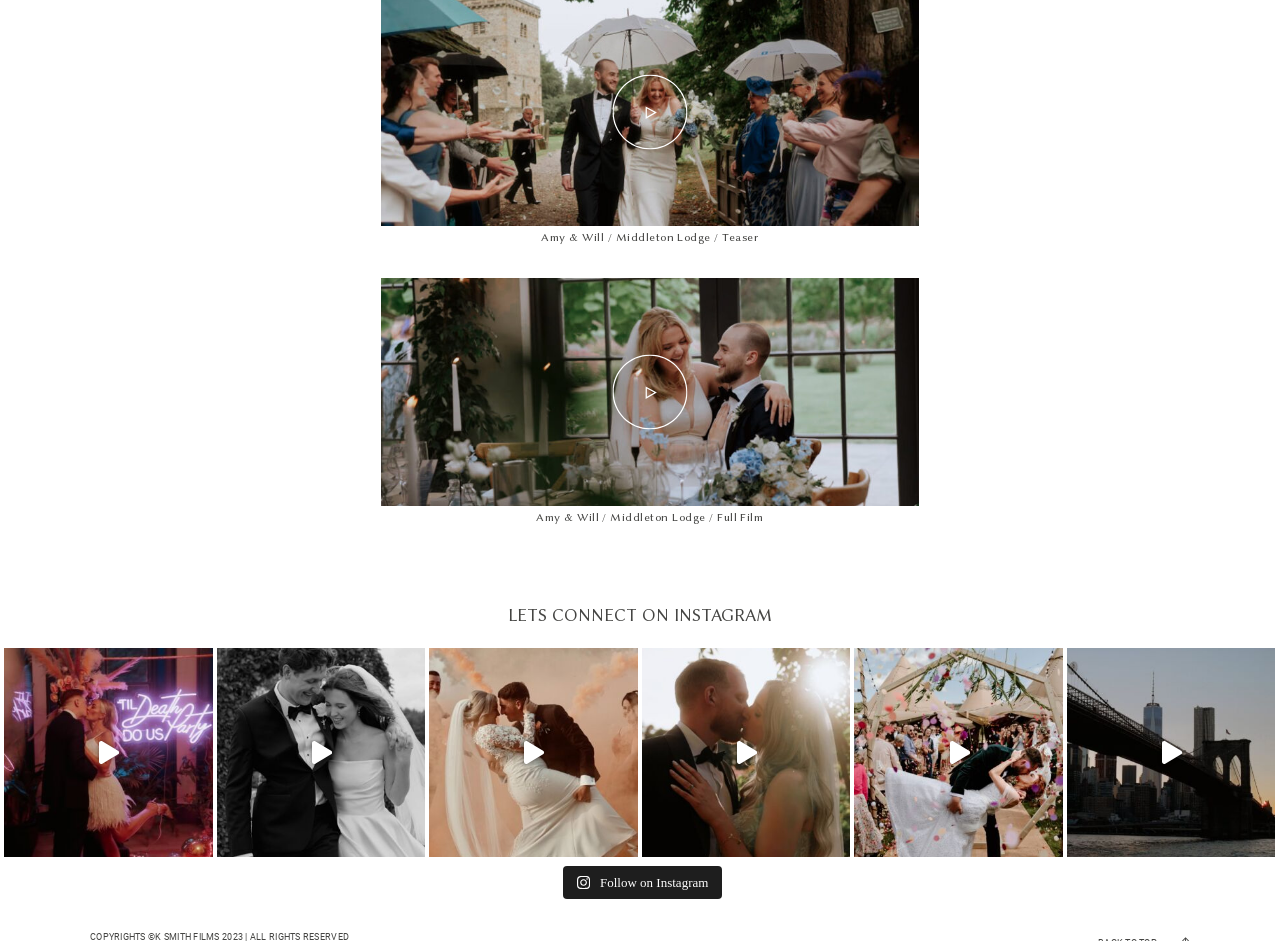Use a single word or phrase to answer the question:
What is the text above the Instagram links?

LETS CONNECT ON INSTAGRAM